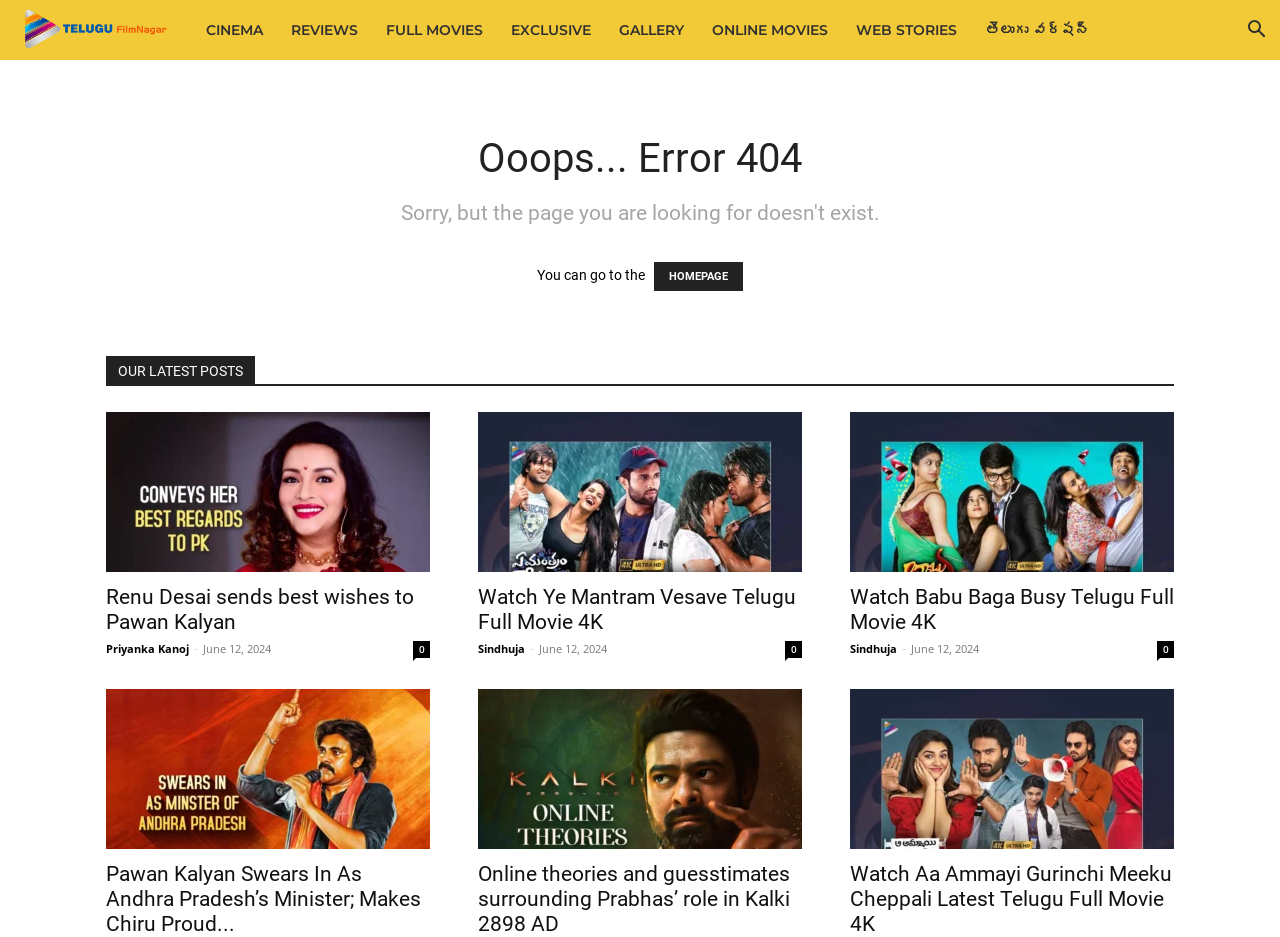What is the purpose of the search button?
From the image, respond with a single word or phrase.

To search the website